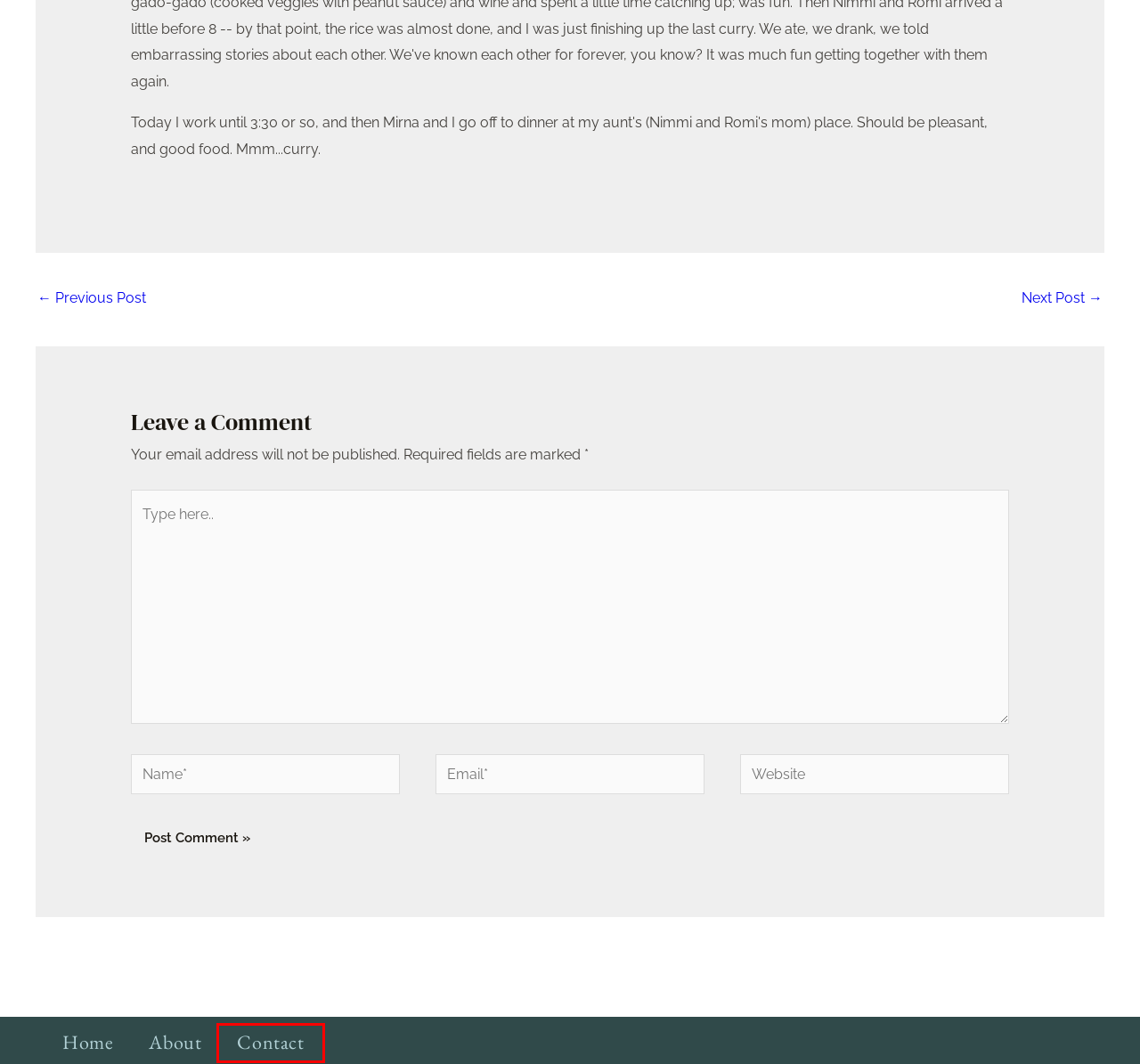Please examine the screenshot provided, which contains a red bounding box around a UI element. Select the webpage description that most accurately describes the new page displayed after clicking the highlighted element. Here are the candidates:
A. About – Mary Anne Mohanraj
B. Serendib Shop - Home
C. No time to write new… – Mary Anne Mohanraj
D. Serendib House – Mary Anne Mohanraj
E. Contact – Mary Anne Mohanraj
F. Other Works – Mary Anne Mohanraj
G. I wish to officially… – Mary Anne Mohanraj
H. Mary Anne Mohanraj – Mary Anne's Website

E